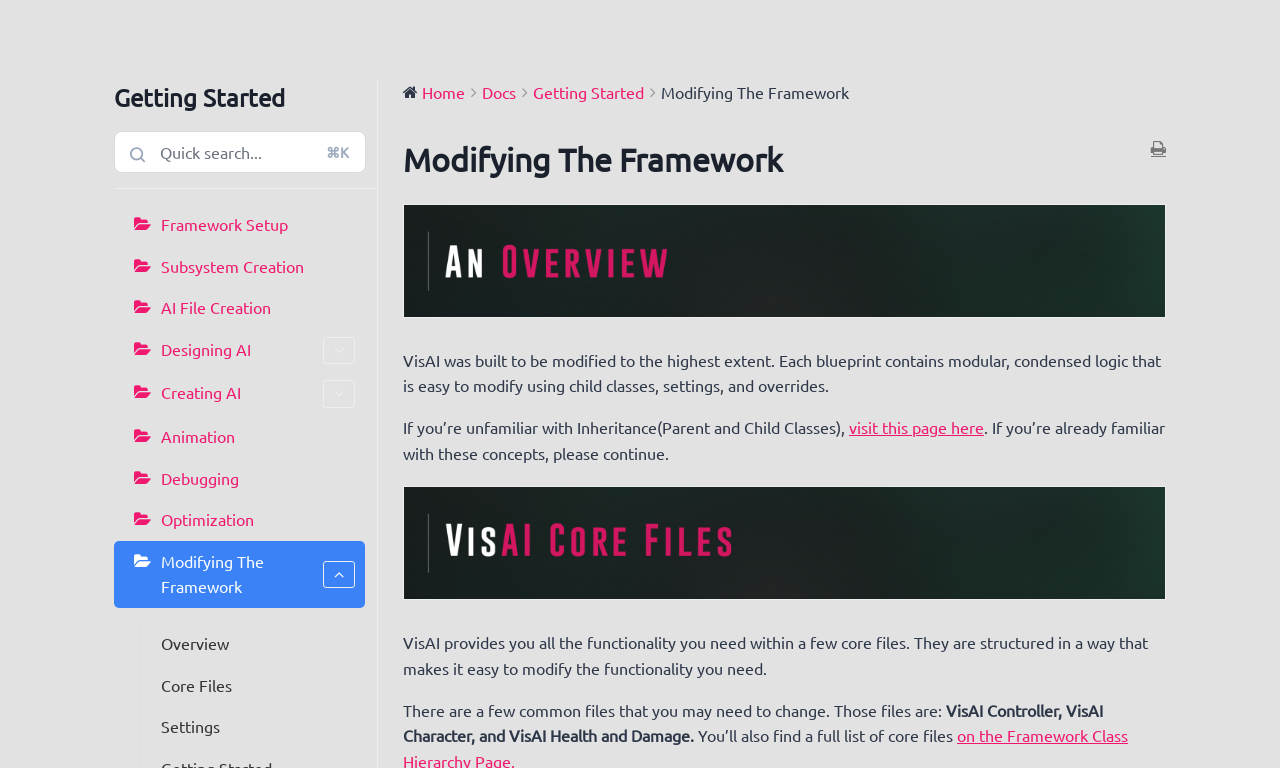Find the bounding box coordinates of the area that needs to be clicked in order to achieve the following instruction: "Search for something". The coordinates should be specified as four float numbers between 0 and 1, i.e., [left, top, right, bottom].

[0.089, 0.171, 0.286, 0.225]